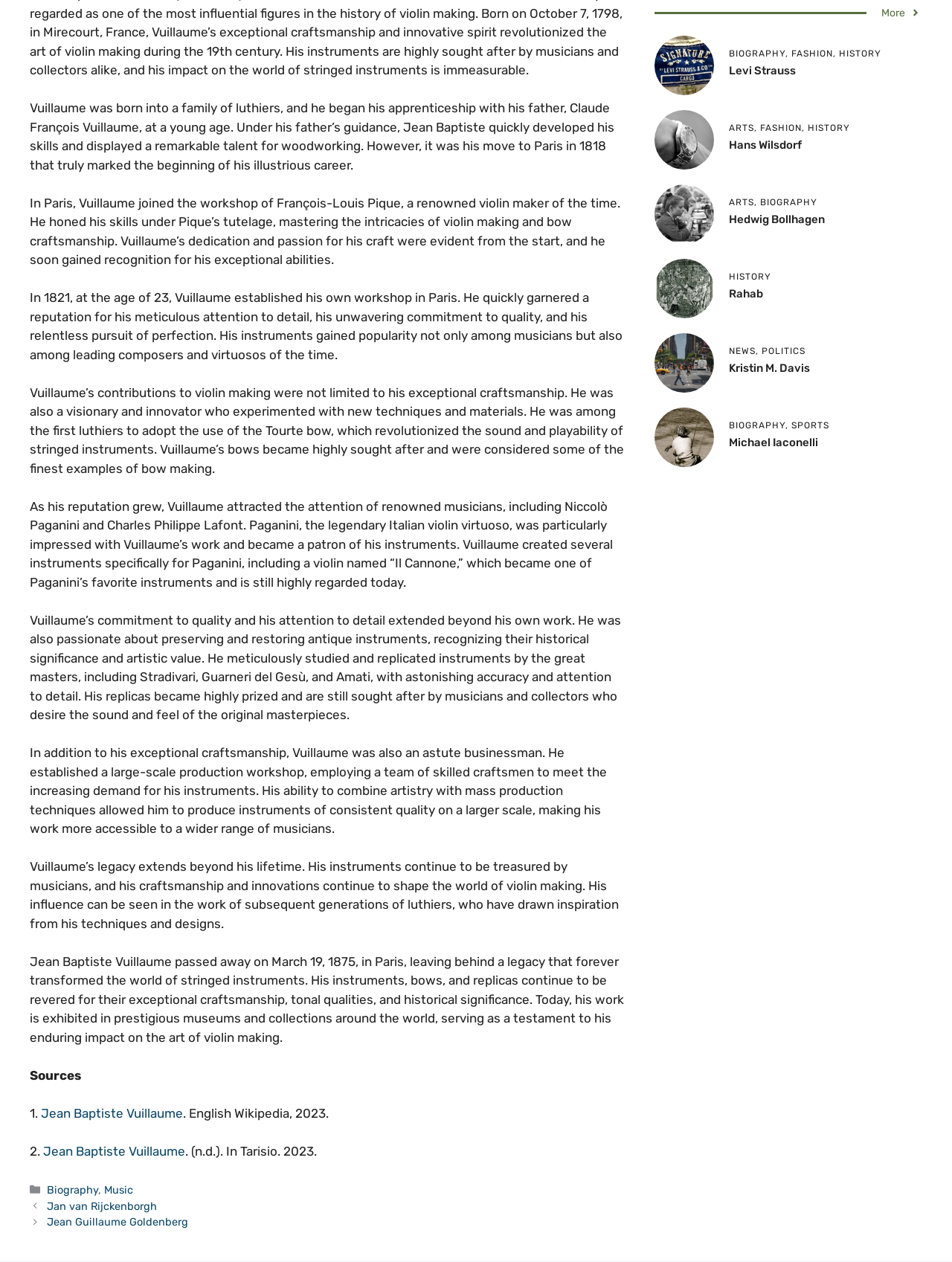Extract the bounding box coordinates for the HTML element that matches this description: "Jean Baptiste Vuillaume". The coordinates should be four float numbers between 0 and 1, i.e., [left, top, right, bottom].

[0.043, 0.876, 0.192, 0.888]